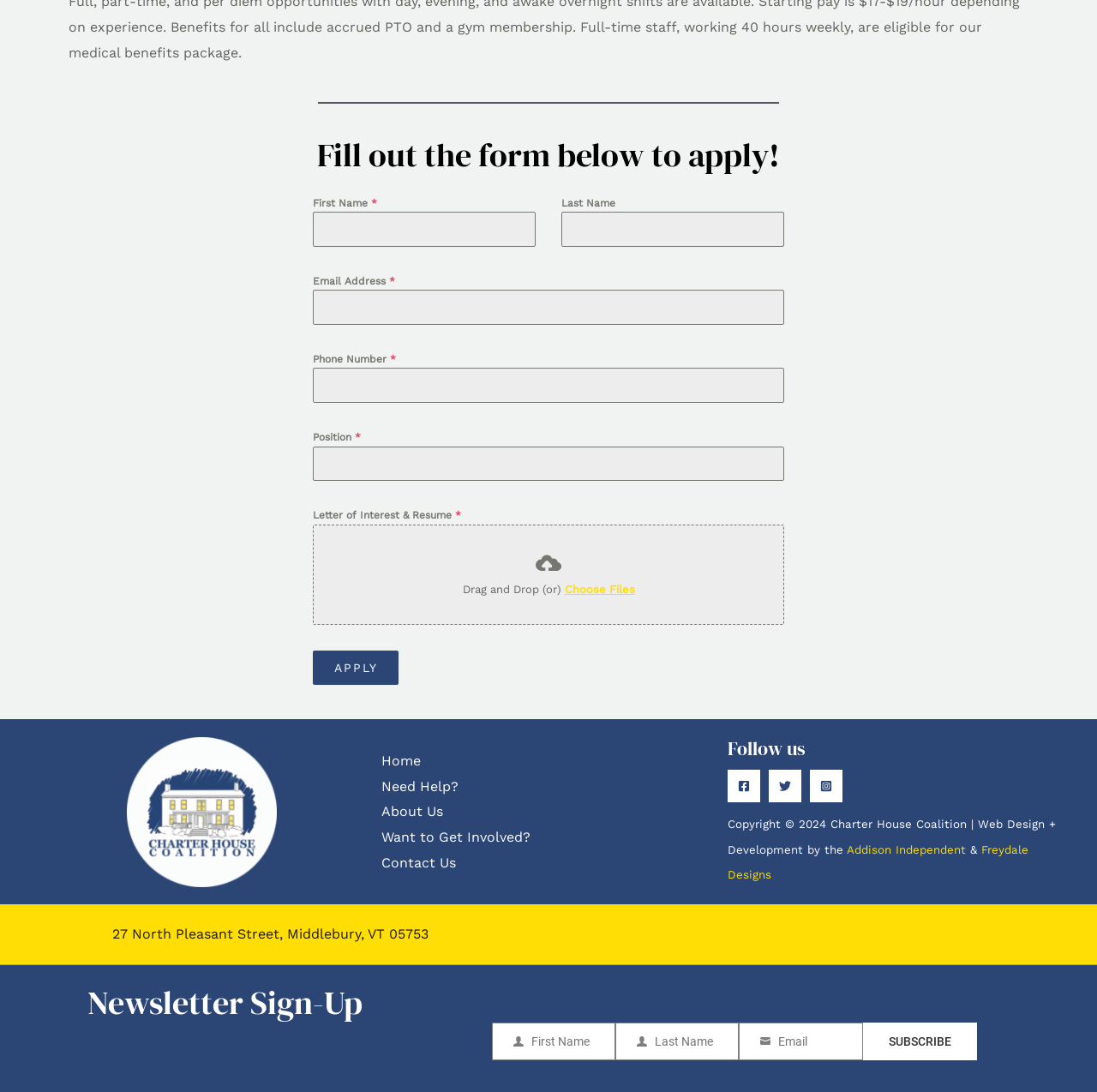What is the function of the 'Choose Files' button?
Using the image, give a concise answer in the form of a single word or short phrase.

To upload a file